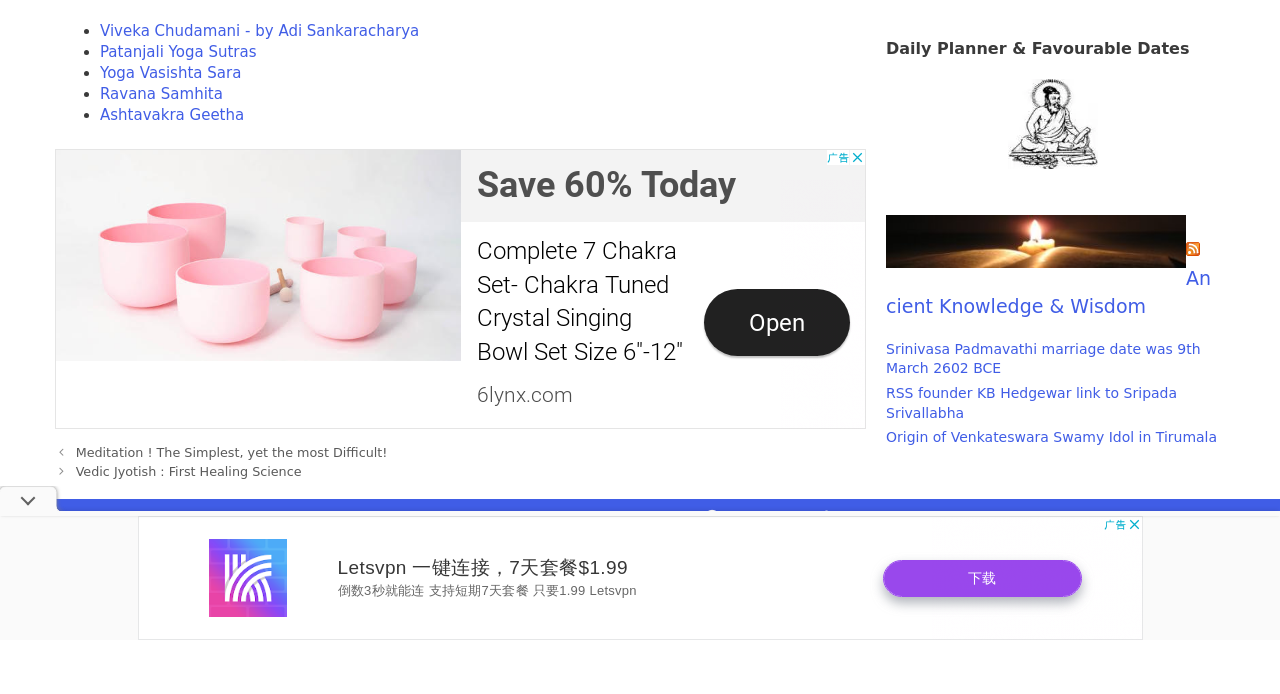Determine the bounding box coordinates for the HTML element mentioned in the following description: "Ravana Samhita". The coordinates should be a list of four floats ranging from 0 to 1, represented as [left, top, right, bottom].

[0.078, 0.123, 0.174, 0.149]